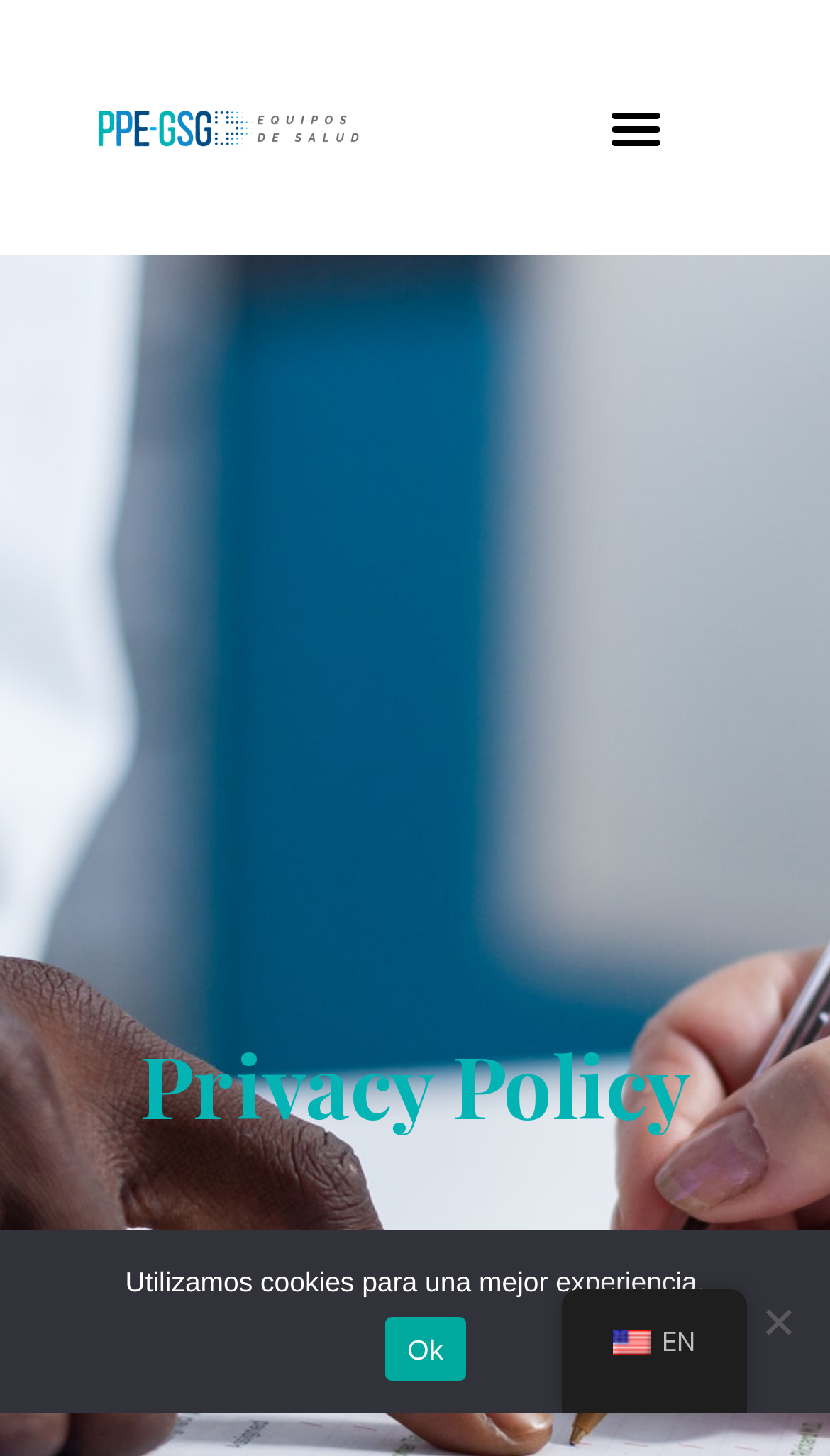Using the information from the screenshot, answer the following question thoroughly:
What is the alternative to clicking 'Ok' in the dialog box?

The generic element 'No' next to the link 'Ok' in the dialog box suggests that it is an alternative option to clicking 'Ok'. This likely means that users can choose not to accept the website's cookie policy by clicking 'No'.